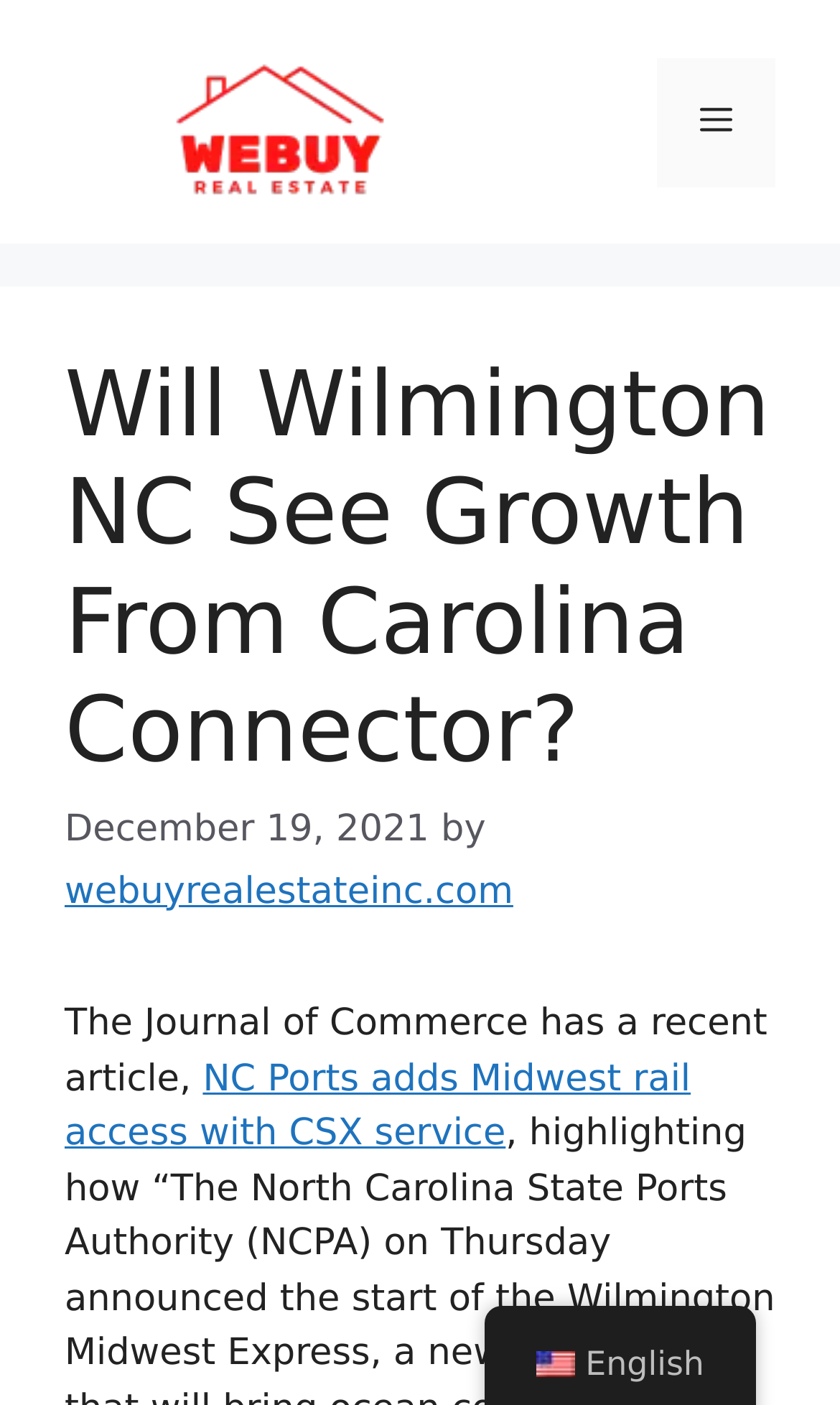Identify and extract the main heading of the webpage.

Will Wilmington NC See Growth From Carolina Connector?